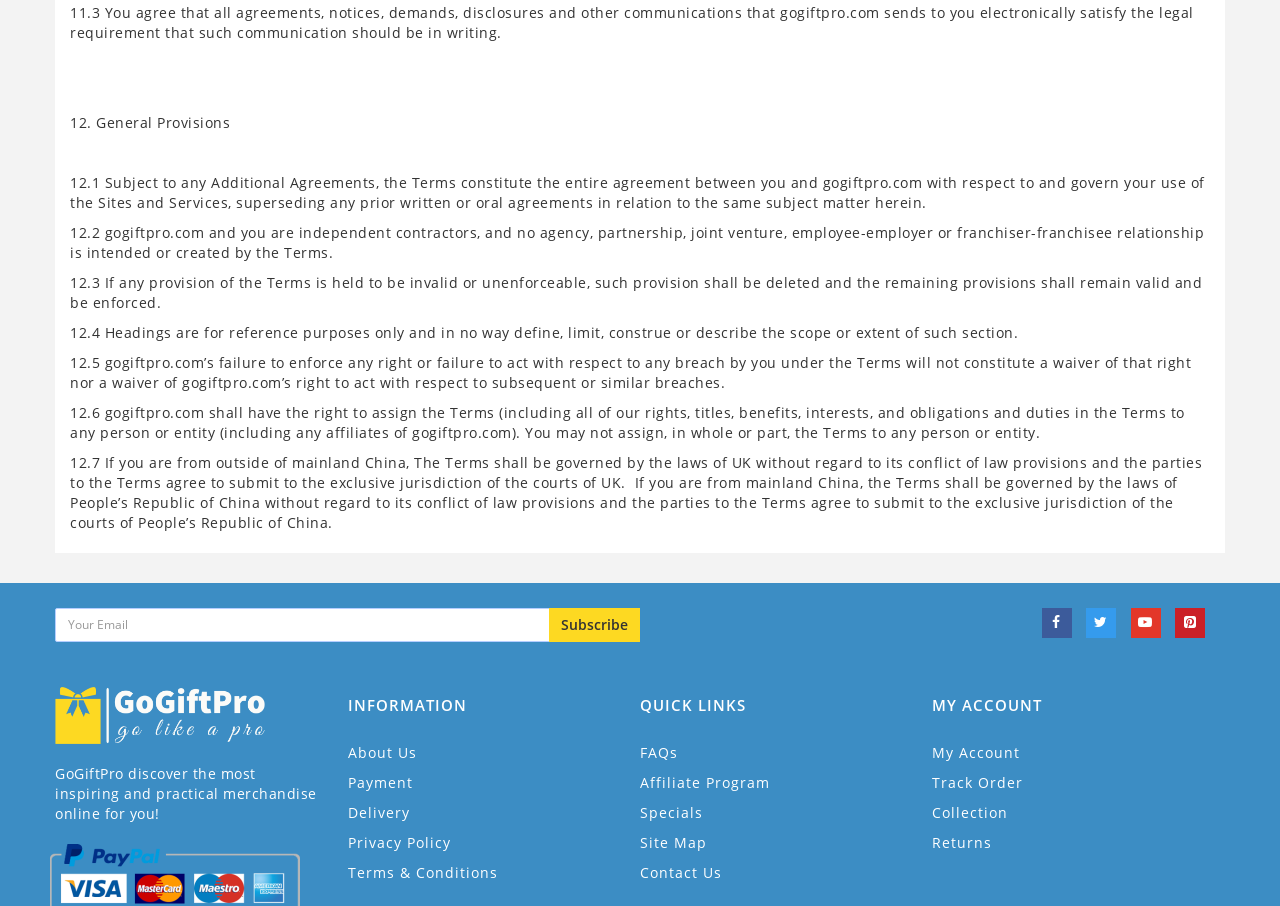What is the purpose of the Terms and Conditions section?
Carefully analyze the image and provide a thorough answer to the question.

The Terms and Conditions section appears to be a legal agreement between the user and gogiftpro.com, outlining the rules and guidelines for using the website and its services. The section includes various clauses and provisions that users must agree to in order to use the website.